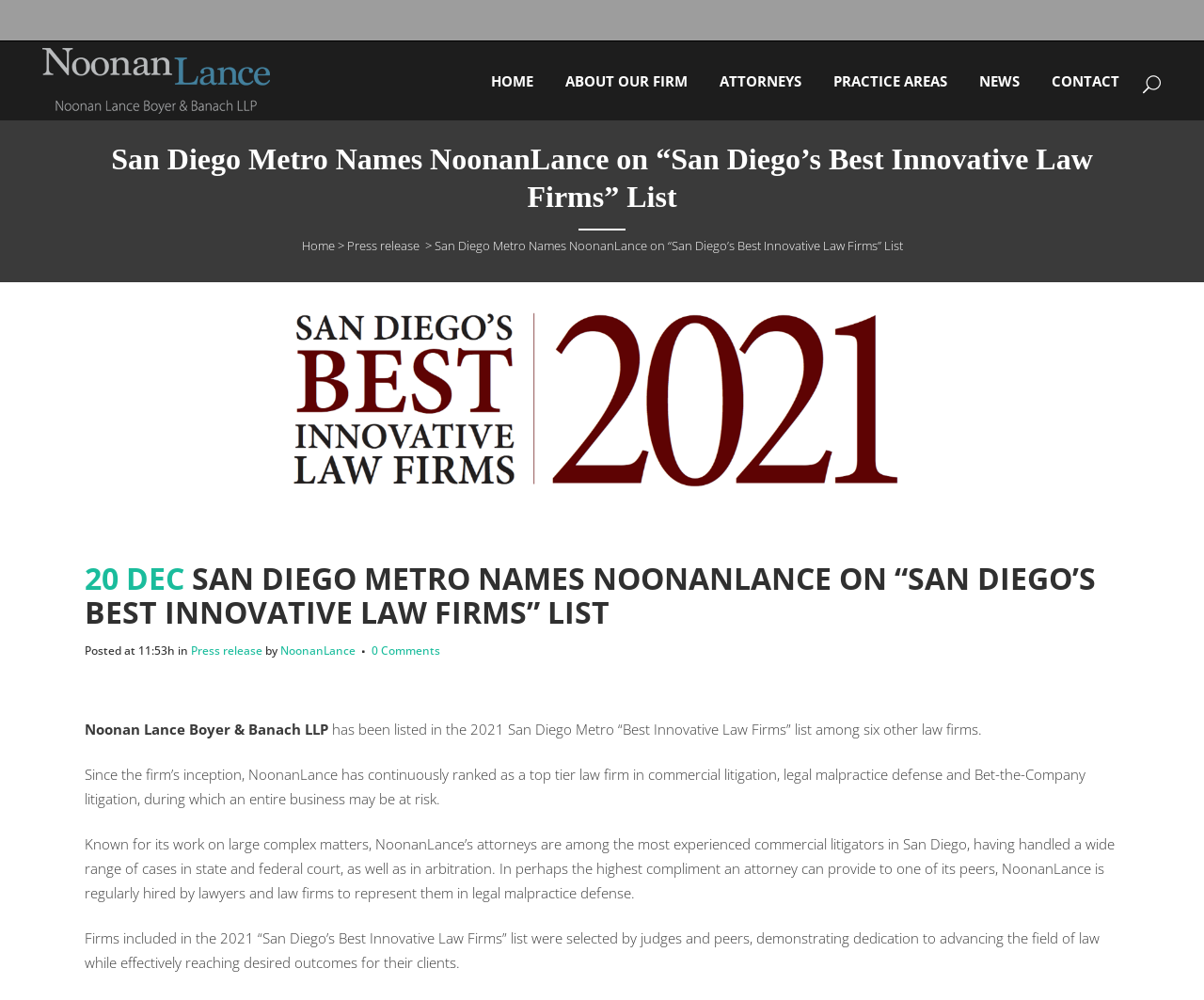Give the bounding box coordinates for this UI element: "About Our Firm". The coordinates should be four float numbers between 0 and 1, arranged as [left, top, right, bottom].

[0.456, 0.041, 0.584, 0.12]